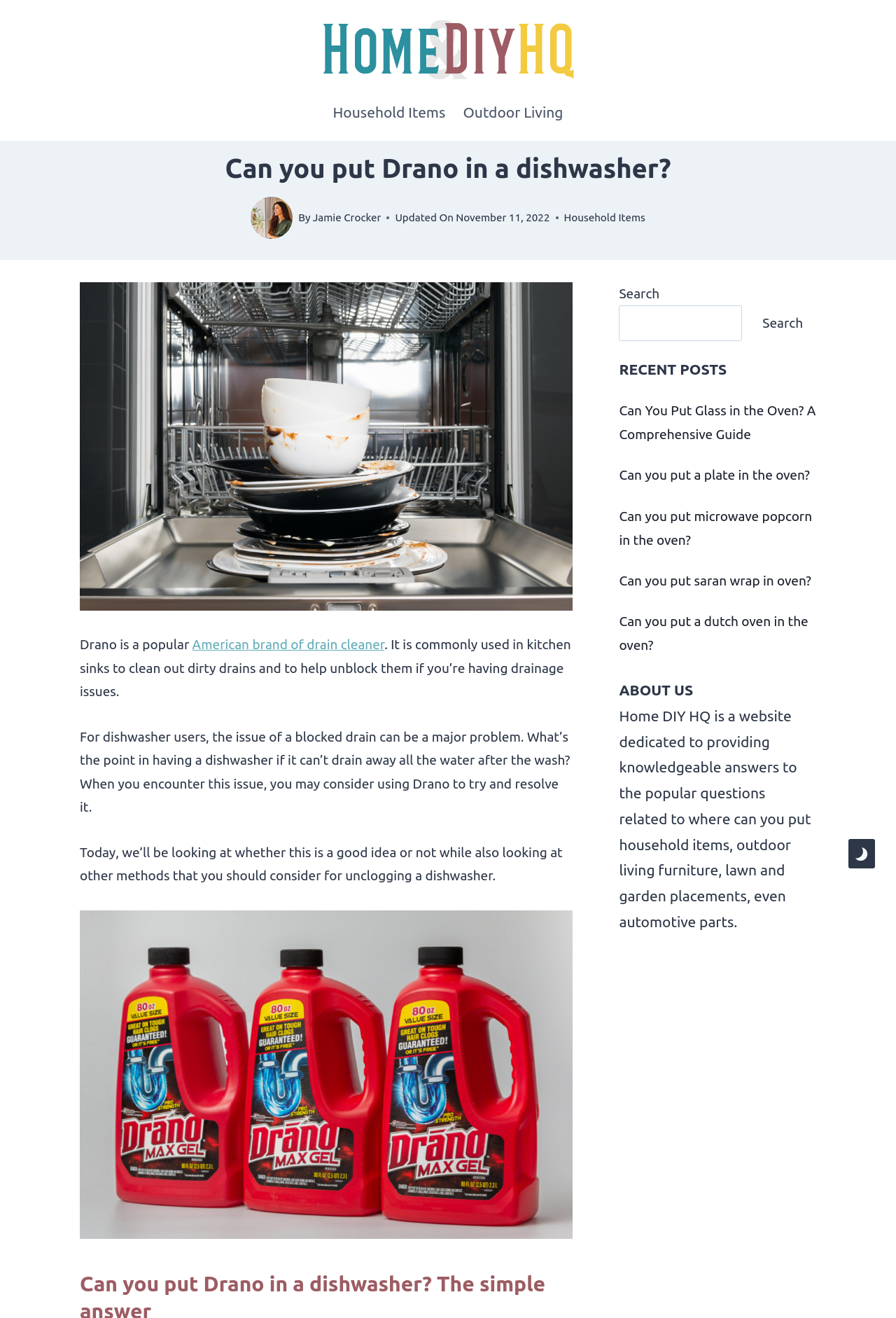Using floating point numbers between 0 and 1, provide the bounding box coordinates in the format (top-left x, top-left y, bottom-right x, bottom-right y). Locate the UI element described here: Light Dark

[0.947, 0.637, 0.977, 0.659]